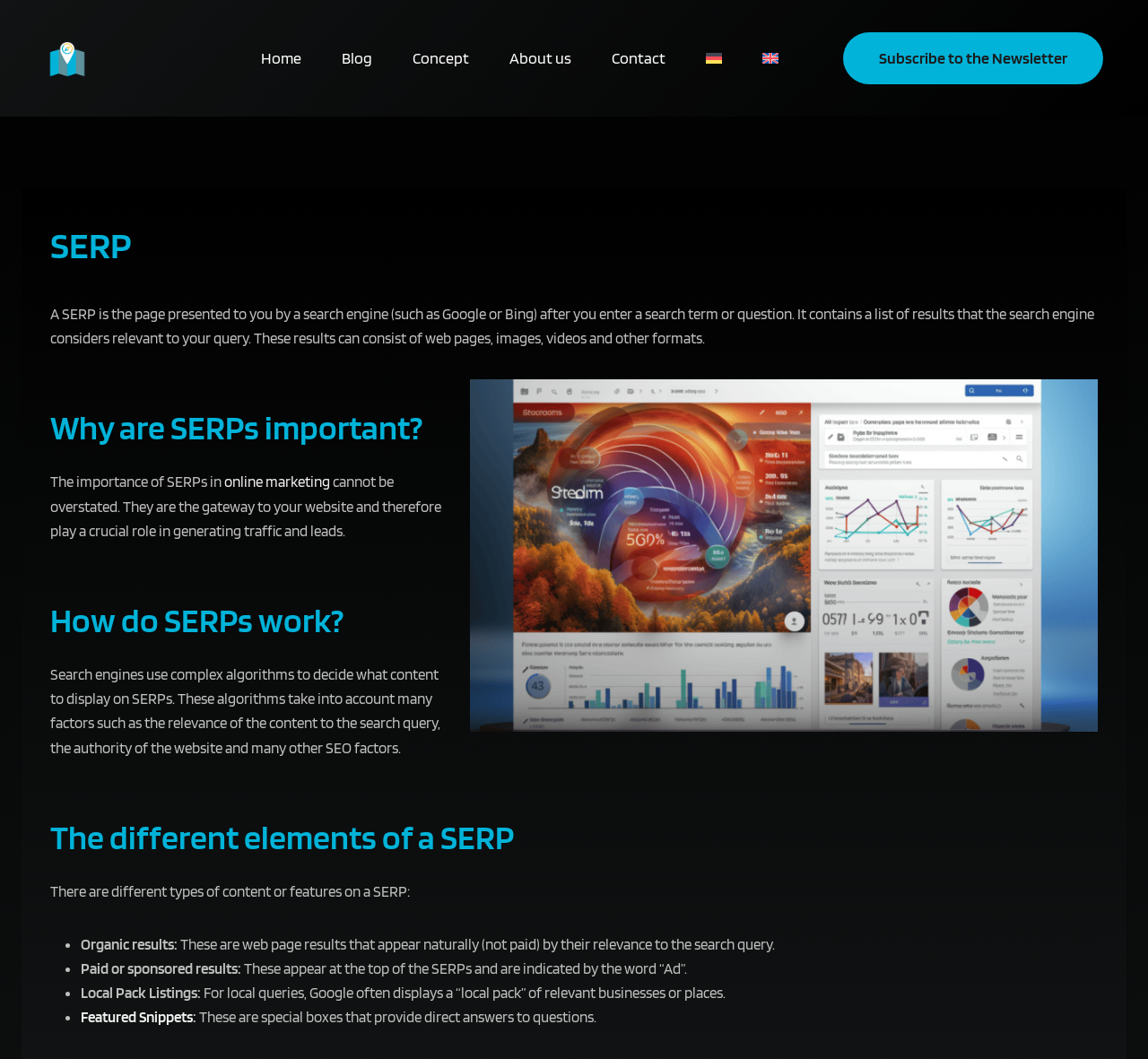Given the element description: "Featured Snippets", predict the bounding box coordinates of this UI element. The coordinates must be four float numbers between 0 and 1, given as [left, top, right, bottom].

[0.07, 0.952, 0.168, 0.969]